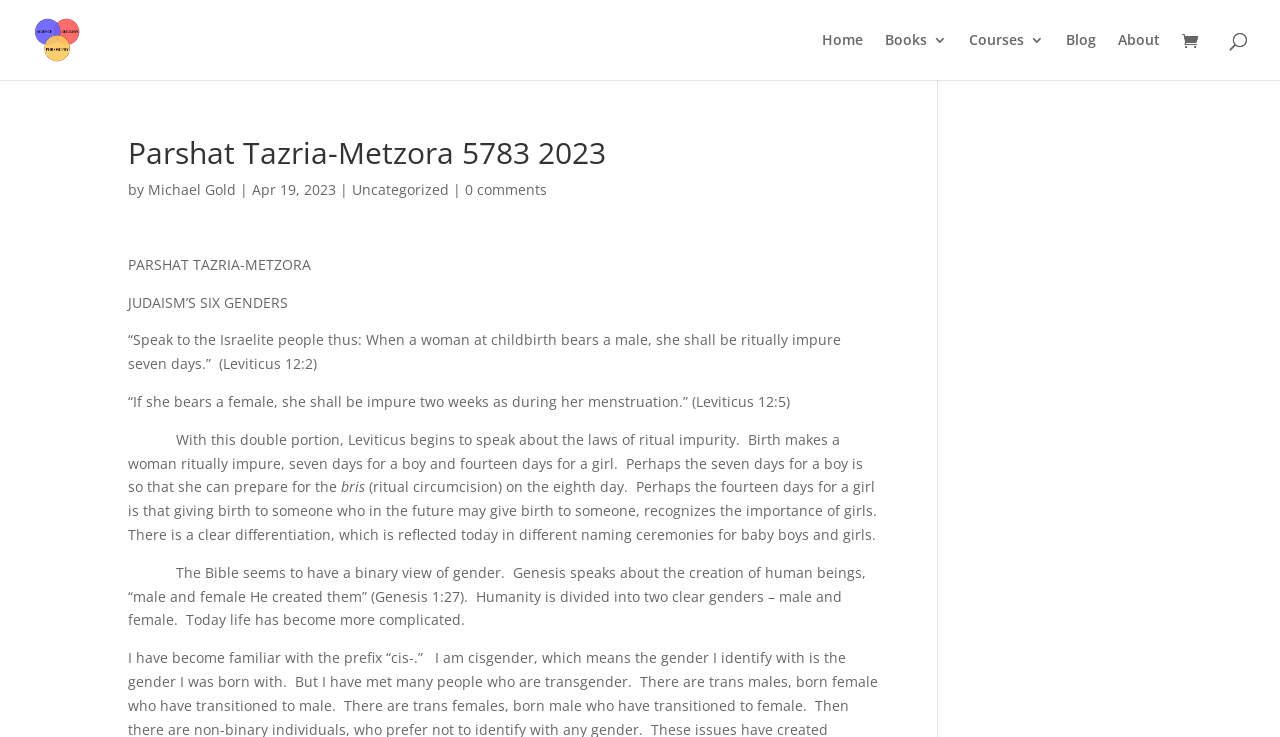Can you identify the bounding box coordinates of the clickable region needed to carry out this instruction: 'Explore the 'About' section'? The coordinates should be four float numbers within the range of 0 to 1, stated as [left, top, right, bottom].

[0.873, 0.045, 0.906, 0.109]